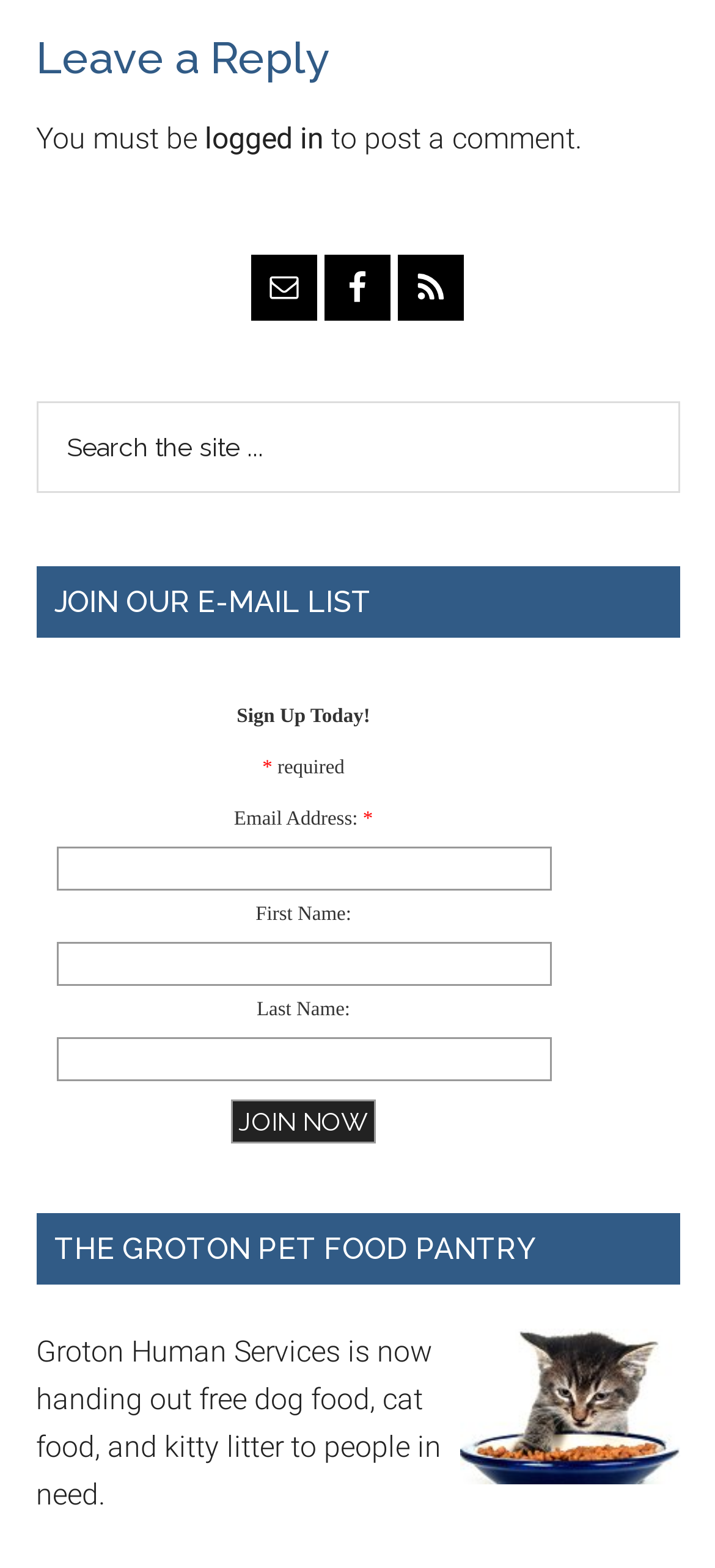Please identify the bounding box coordinates of the area that needs to be clicked to fulfill the following instruction: "Enter Email Address."

[0.078, 0.54, 0.771, 0.568]